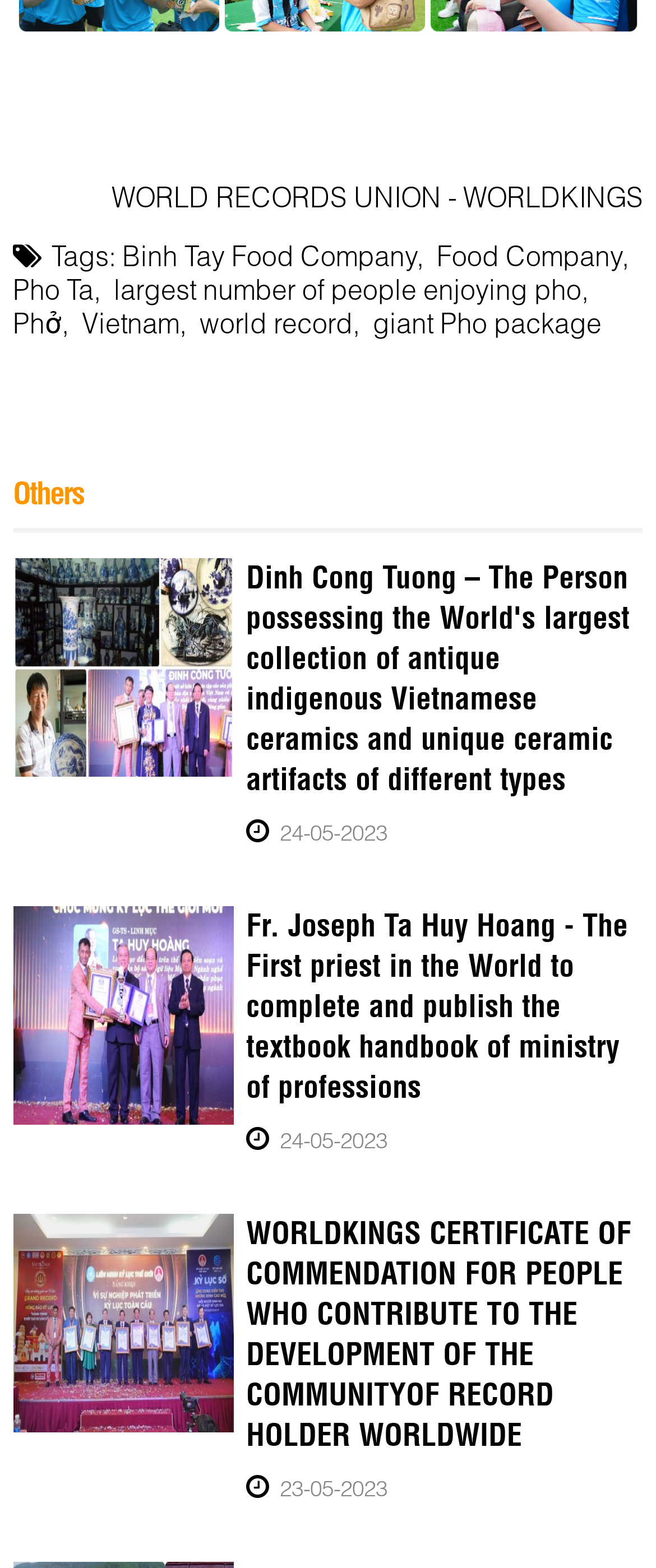Please analyze the image and give a detailed answer to the question:
What is the theme of the records on this webpage?

The records on this webpage are about various achievements, such as the largest number of people enjoying pho, the world's largest collection of antique indigenous Vietnamese ceramics, and others, which suggests that the theme of the records is achievements.